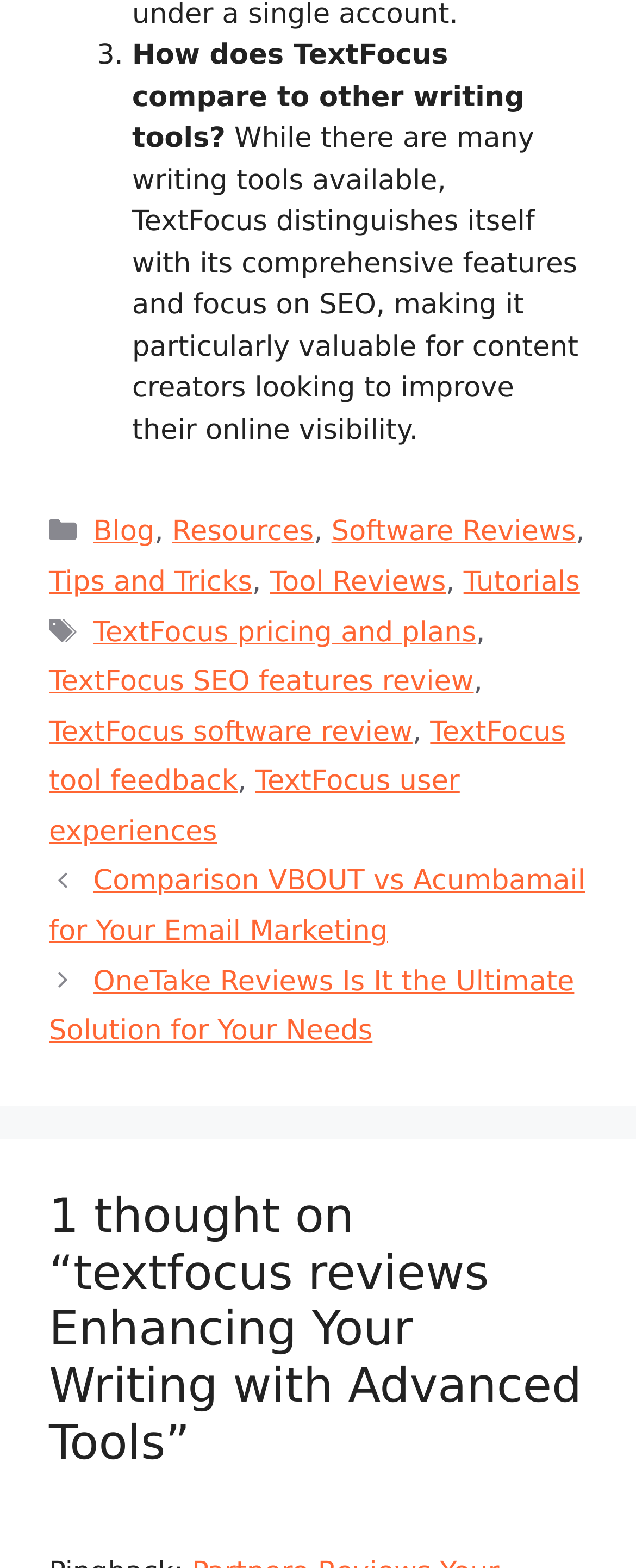Find and specify the bounding box coordinates that correspond to the clickable region for the instruction: "Check '1 thought on “textfocus reviews Enhancing Your Writing with Advanced Tools”'".

[0.077, 0.757, 0.923, 0.938]